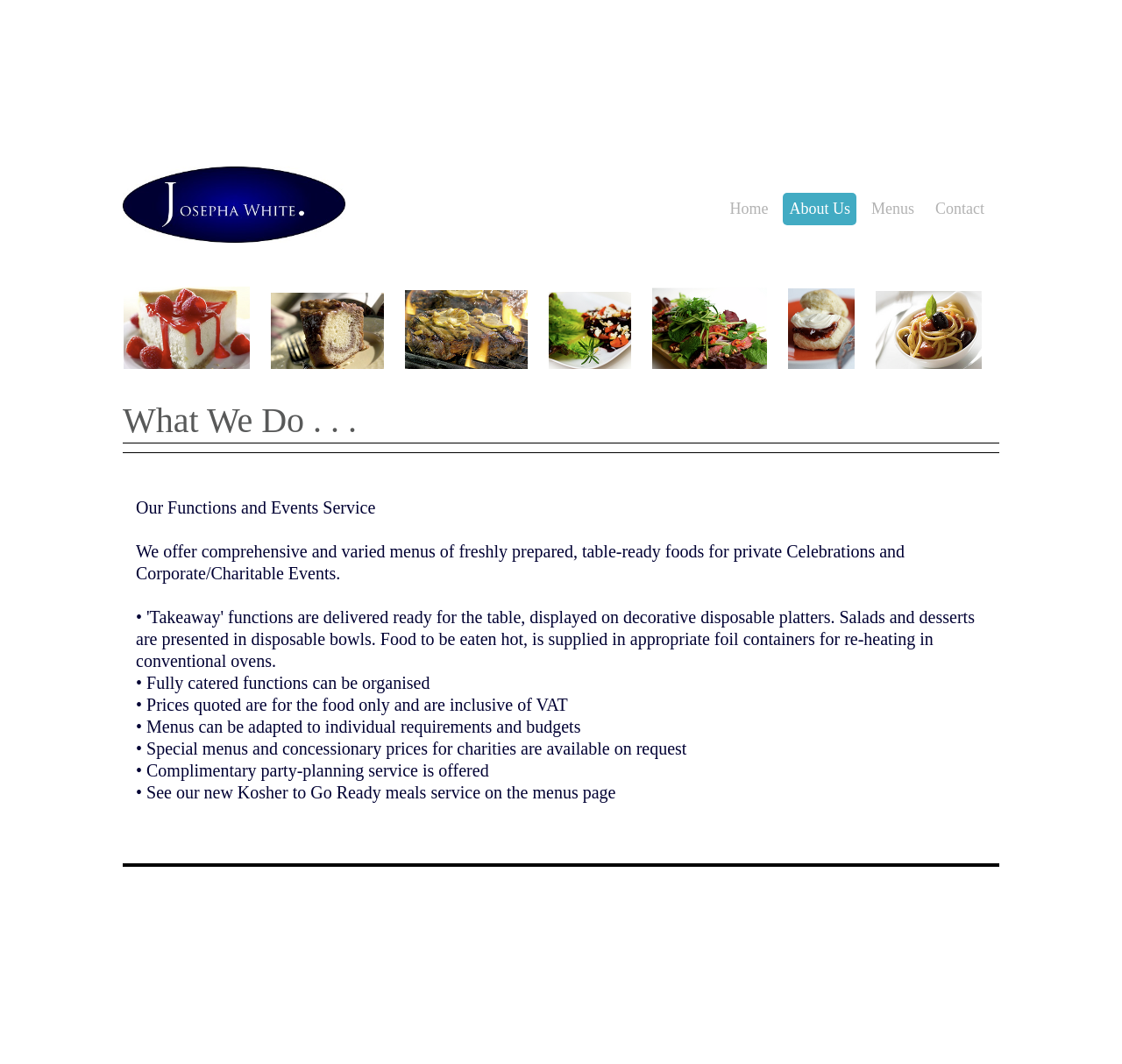What is unique about their takeaway functions?
Provide an in-depth and detailed answer to the question.

According to the webpage, Josepha White's takeaway functions are delivered ready for the table, which means they are presented in a decorative and convenient manner, making it easy for customers to serve.